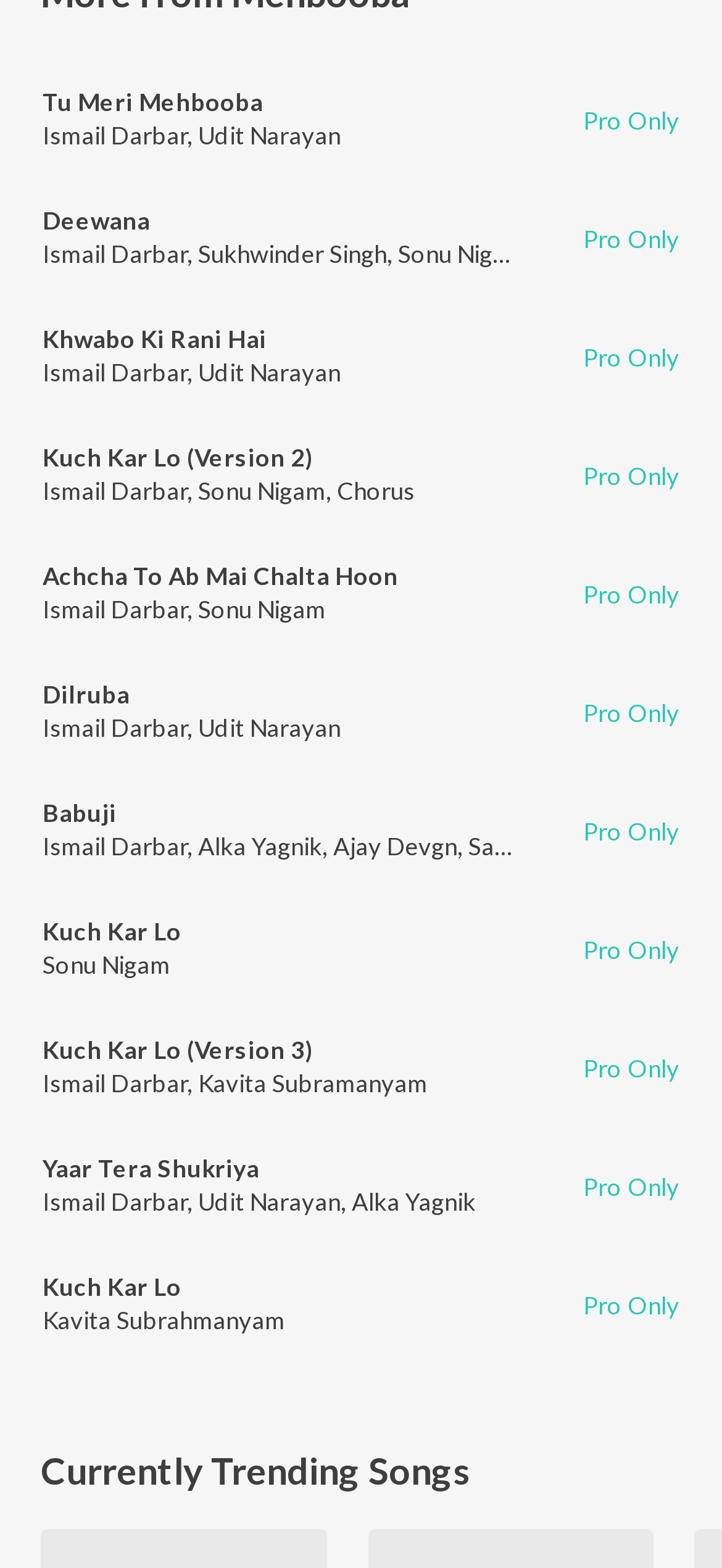Locate the bounding box coordinates of the clickable region to complete the following instruction: "Click on the song 'Tu Meri Mehbooba'."

[0.059, 0.055, 0.364, 0.074]